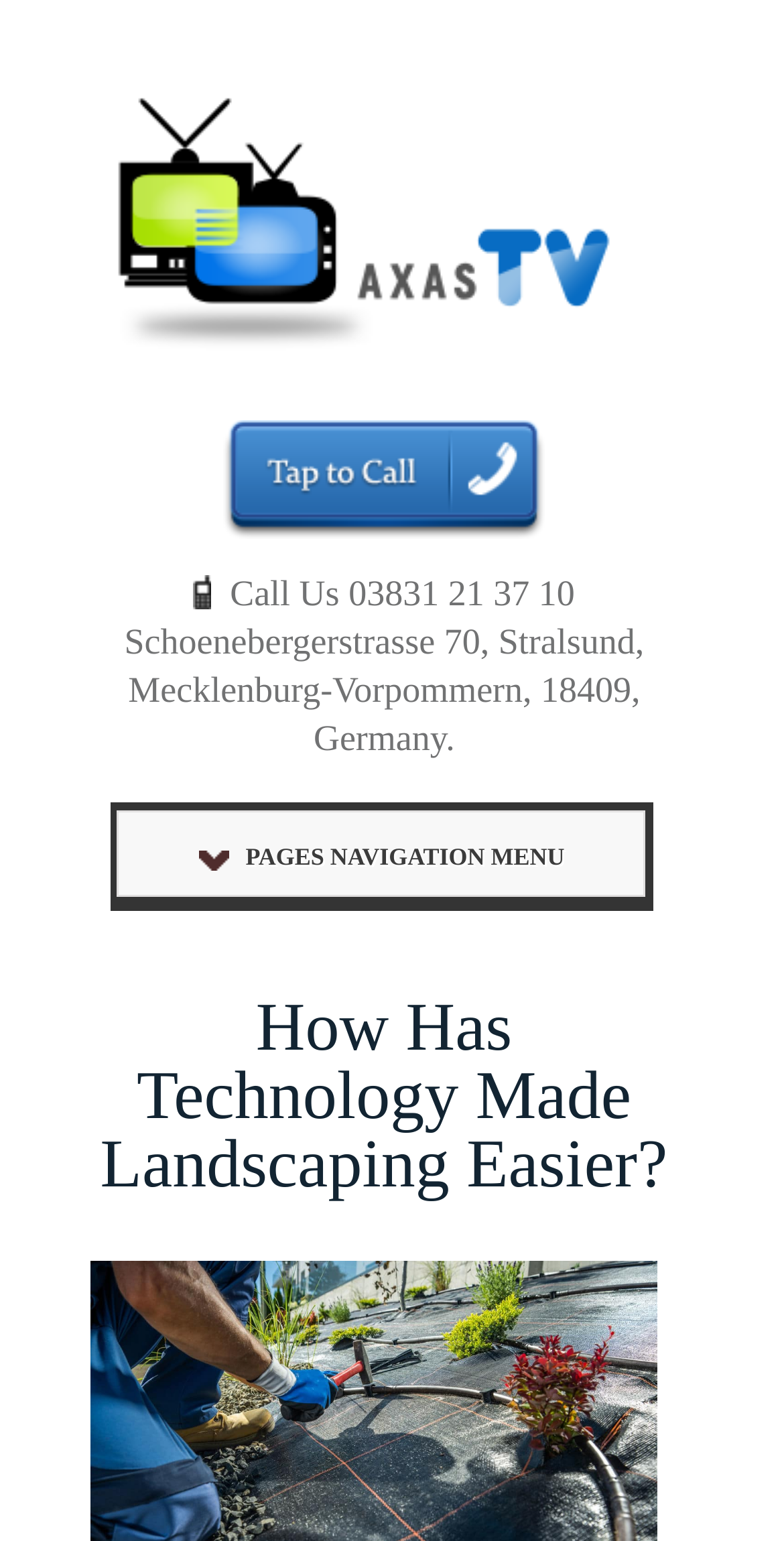Answer in one word or a short phrase: 
What is the phone number to call?

03831 21 37 10